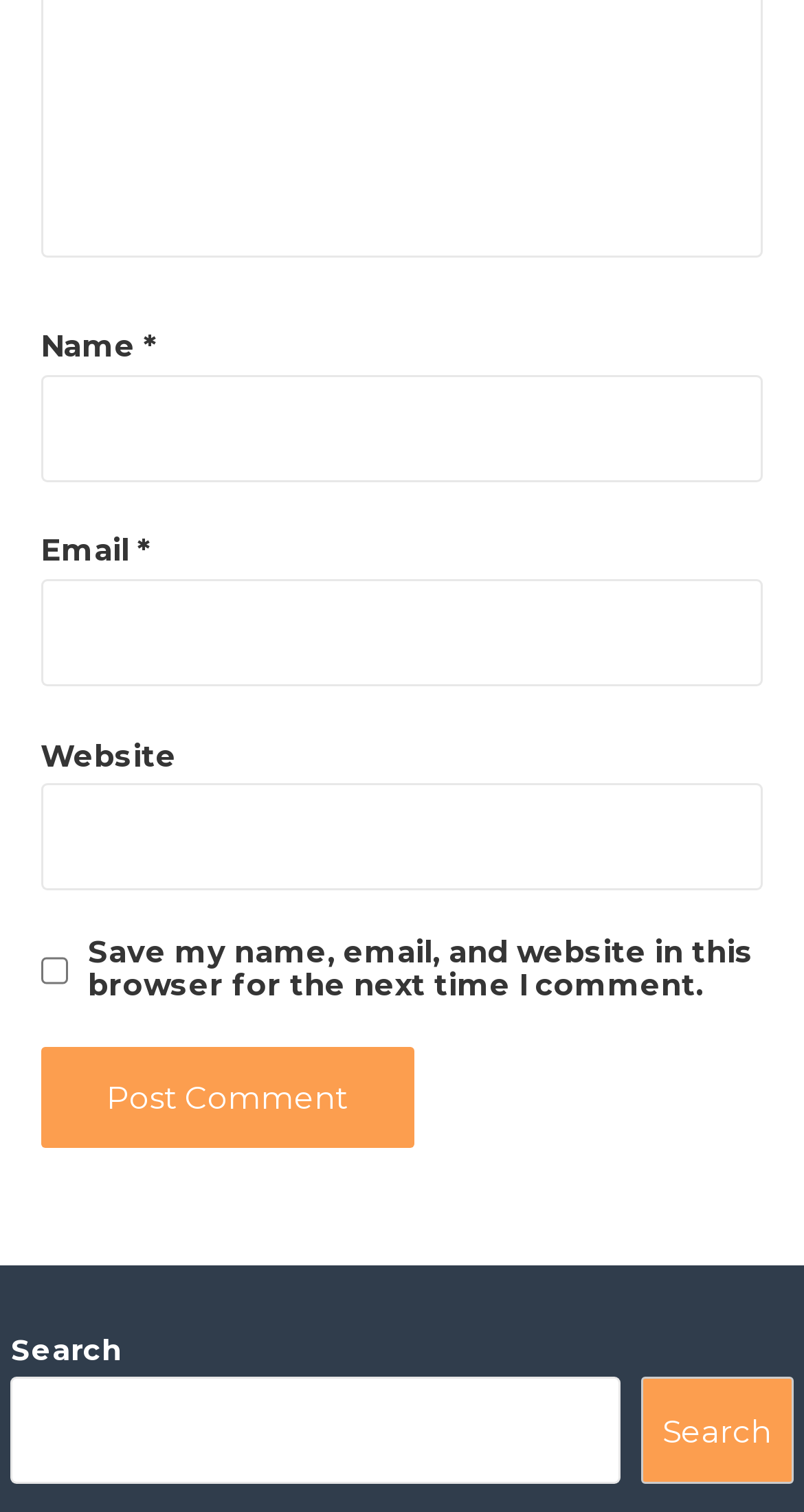Identify the bounding box coordinates for the UI element described as: "Search".

[0.797, 0.911, 0.986, 0.981]